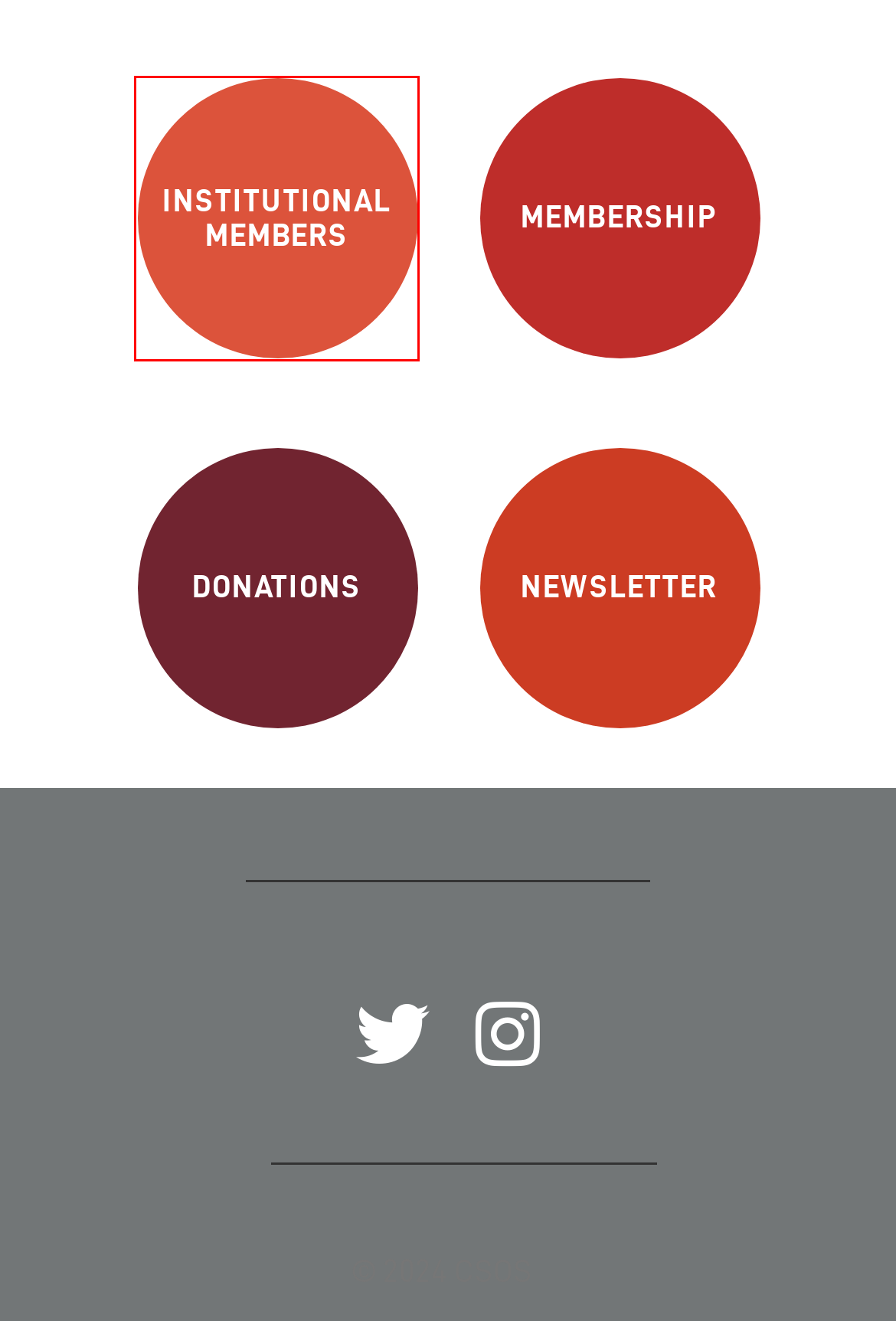With the provided webpage screenshot containing a red bounding box around a UI element, determine which description best matches the new webpage that appears after clicking the selected element. The choices are:
A. News - CSOS
B. Scholarship - CSOS
C. Donations - CSOS
D. AGM and Executive Board Meetings - CSOS
E. Townsend & Polatajko Lectureship - CSOS
F. Institutional Members - CSOS
G. Occupational Science Around the World - CSOS
H. Who are Occupational Scientists - CSOS

F